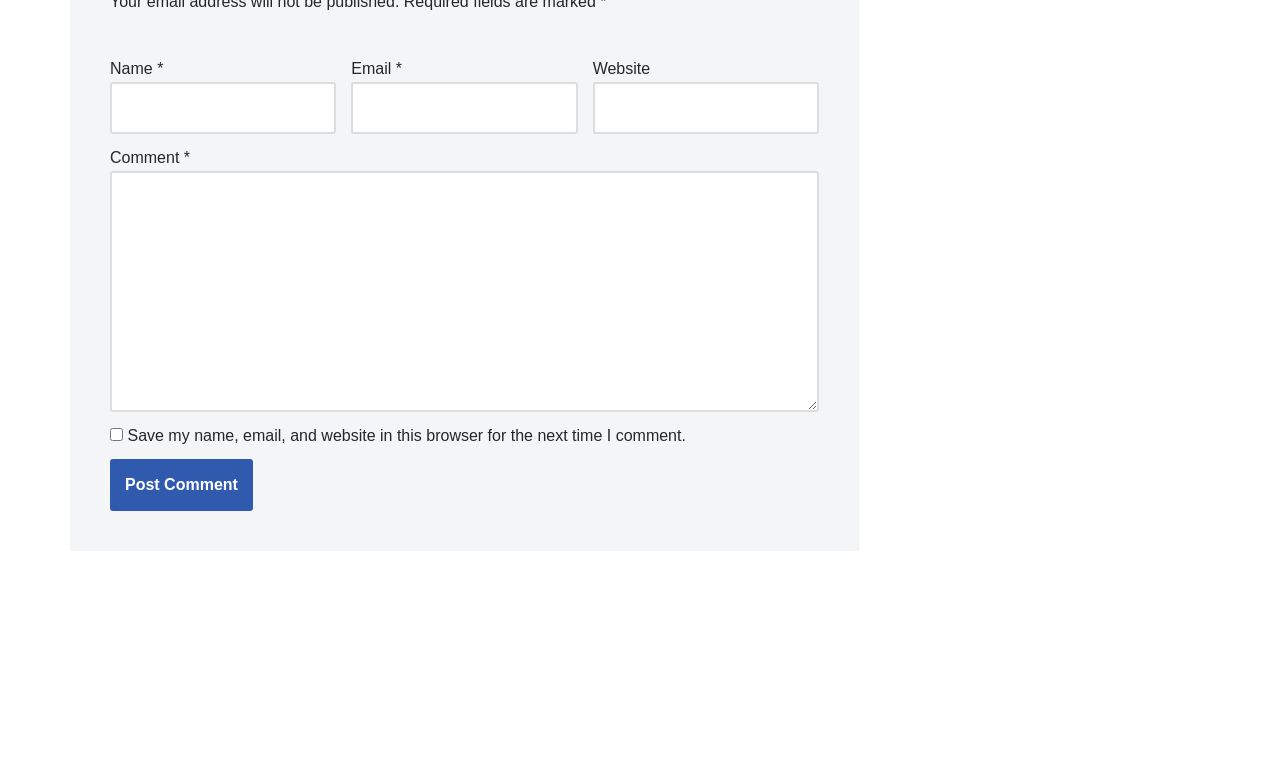Identify and provide the bounding box coordinates of the UI element described: "parent_node: Website name="url"". The coordinates should be formatted as [left, top, right, bottom], with each number being a float between 0 and 1.

[0.463, 0.106, 0.64, 0.171]